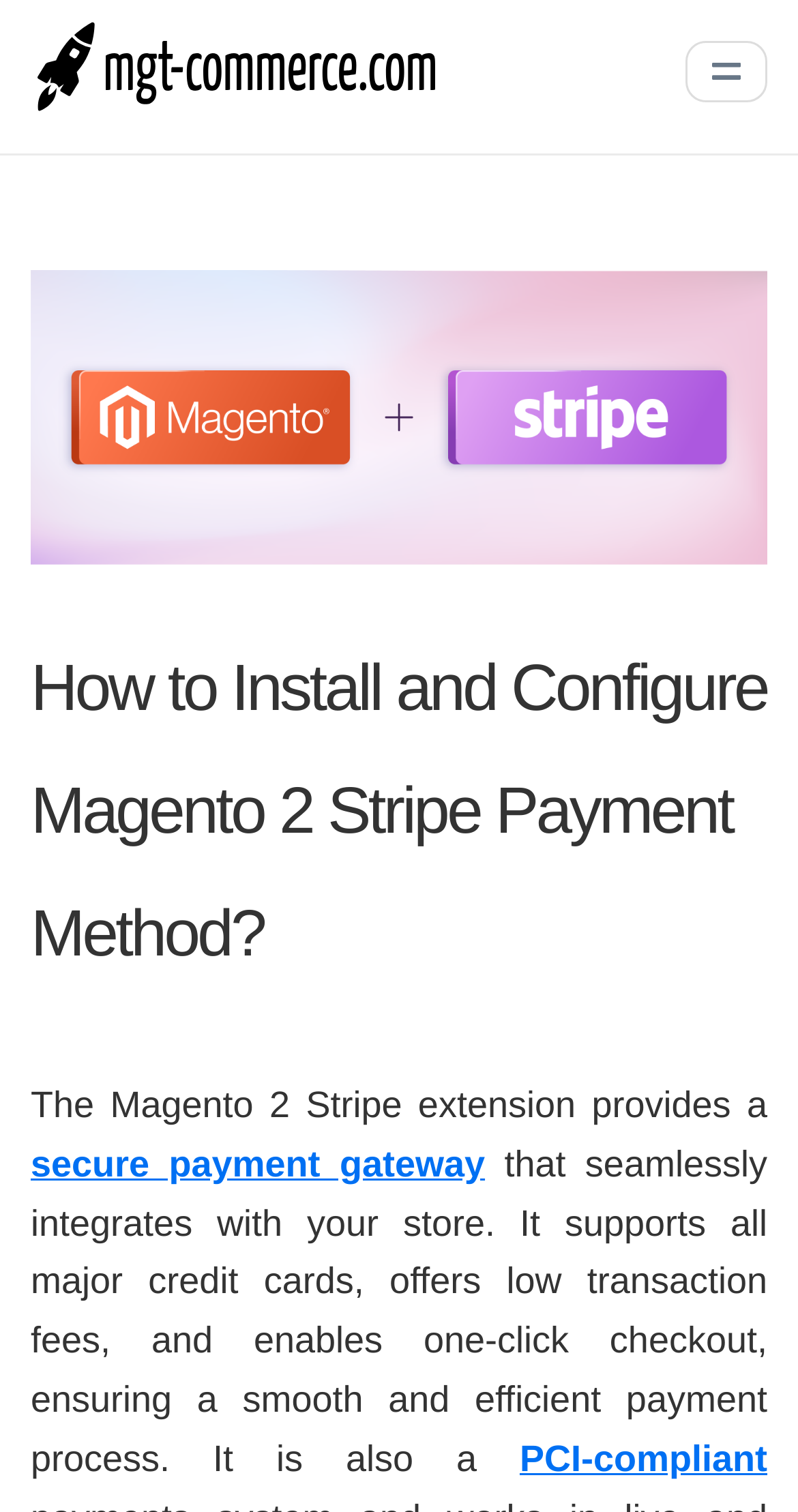What is the benefit of using the Magento 2 Stripe extension?
Use the image to answer the question with a single word or phrase.

Smooth payment process